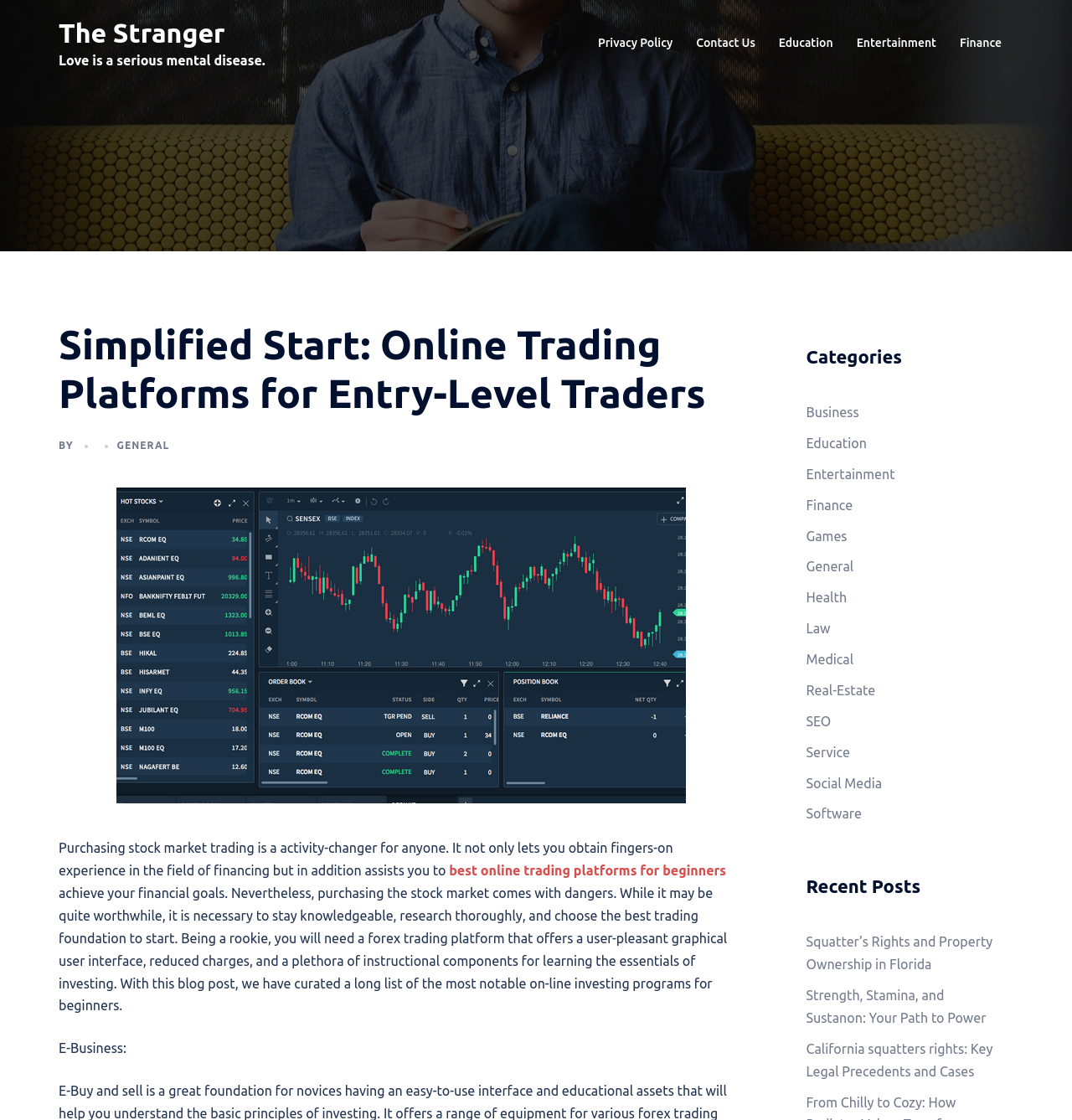What is the type of disease mentioned in the heading?
Give a thorough and detailed response to the question.

I looked at the heading 'Love is a serious mental disease.' and determined that the type of disease mentioned is a mental disease.